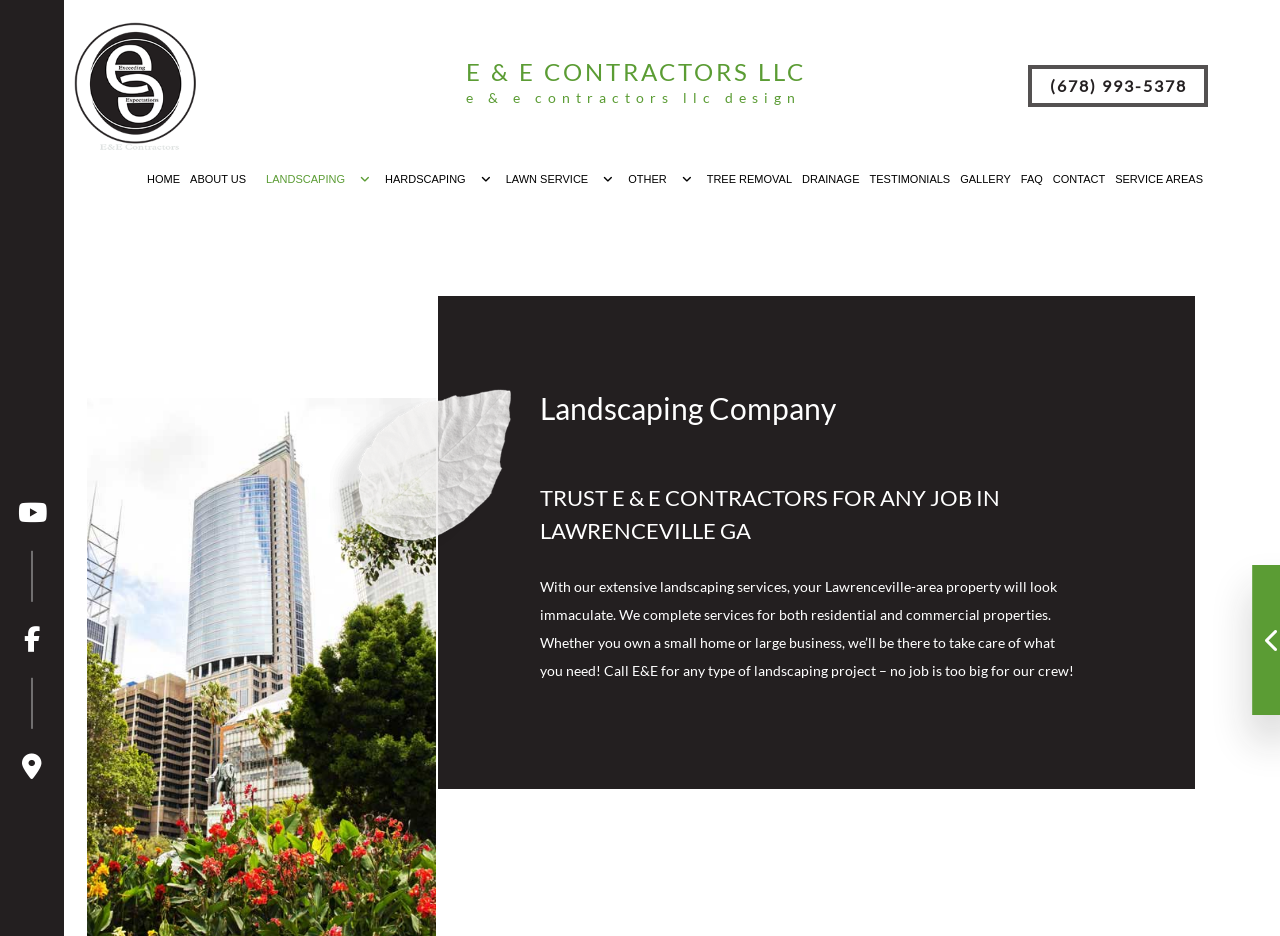What is the phone number to contact E & E Contractors LLC?
Please provide a comprehensive and detailed answer to the question.

The phone number to contact E & E Contractors LLC is (678) 993-5378, which is displayed prominently on the webpage as a link.